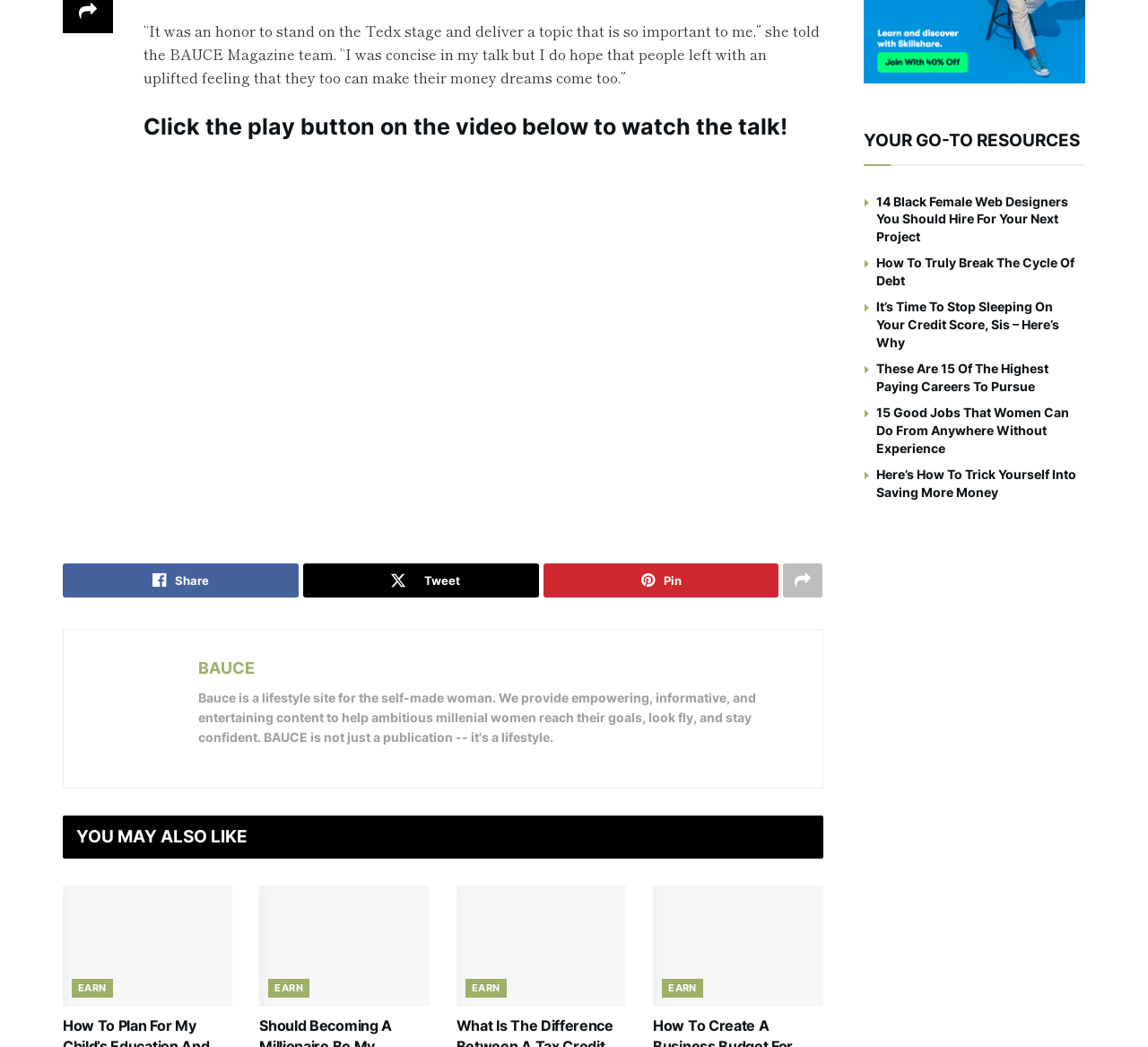What is the topic of the talk mentioned on the webpage?
Answer with a single word or phrase, using the screenshot for reference.

Making money dreams come true